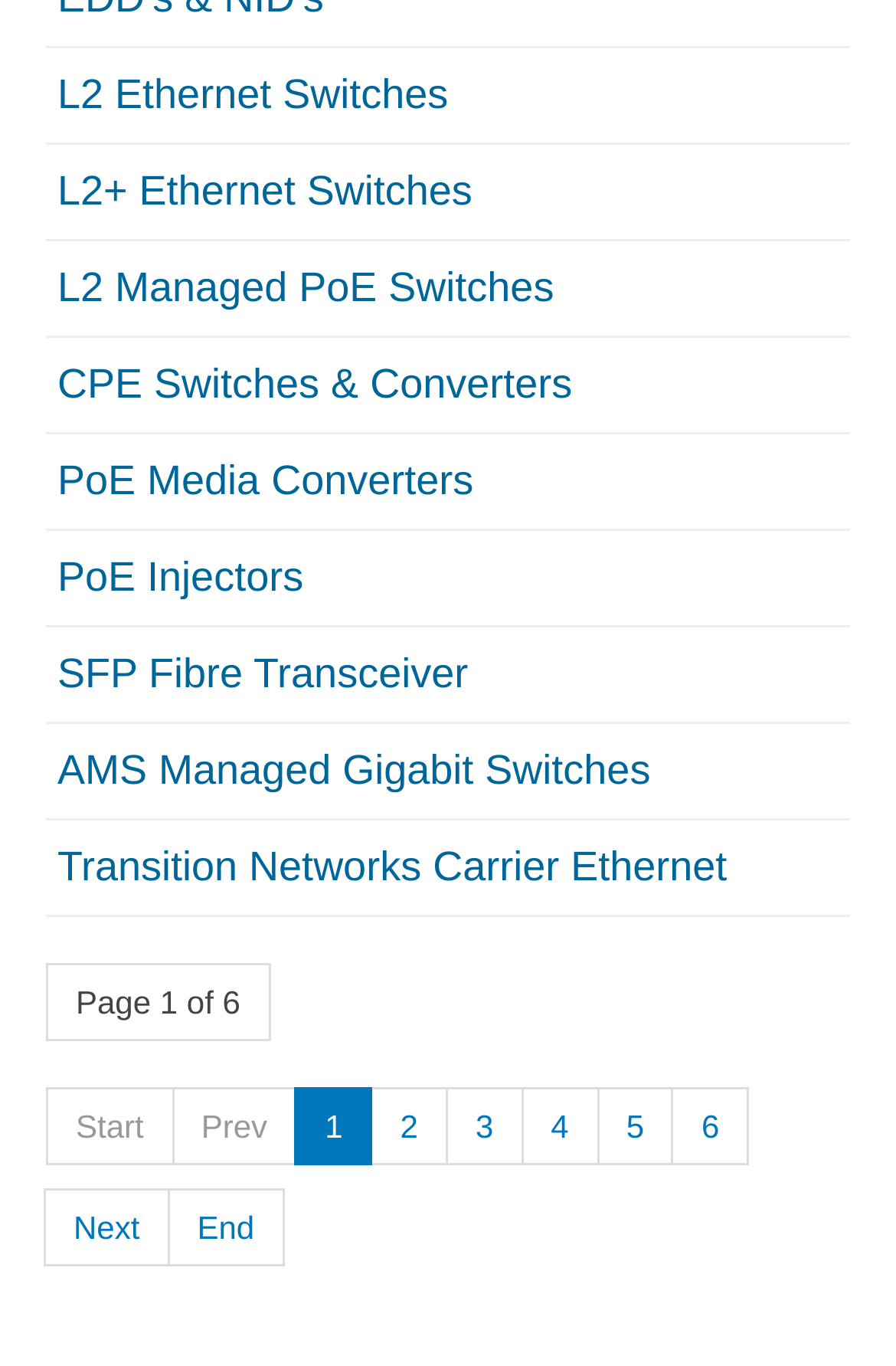Determine the coordinates of the bounding box for the clickable area needed to execute this instruction: "Go to next page".

[0.049, 0.87, 0.189, 0.927]